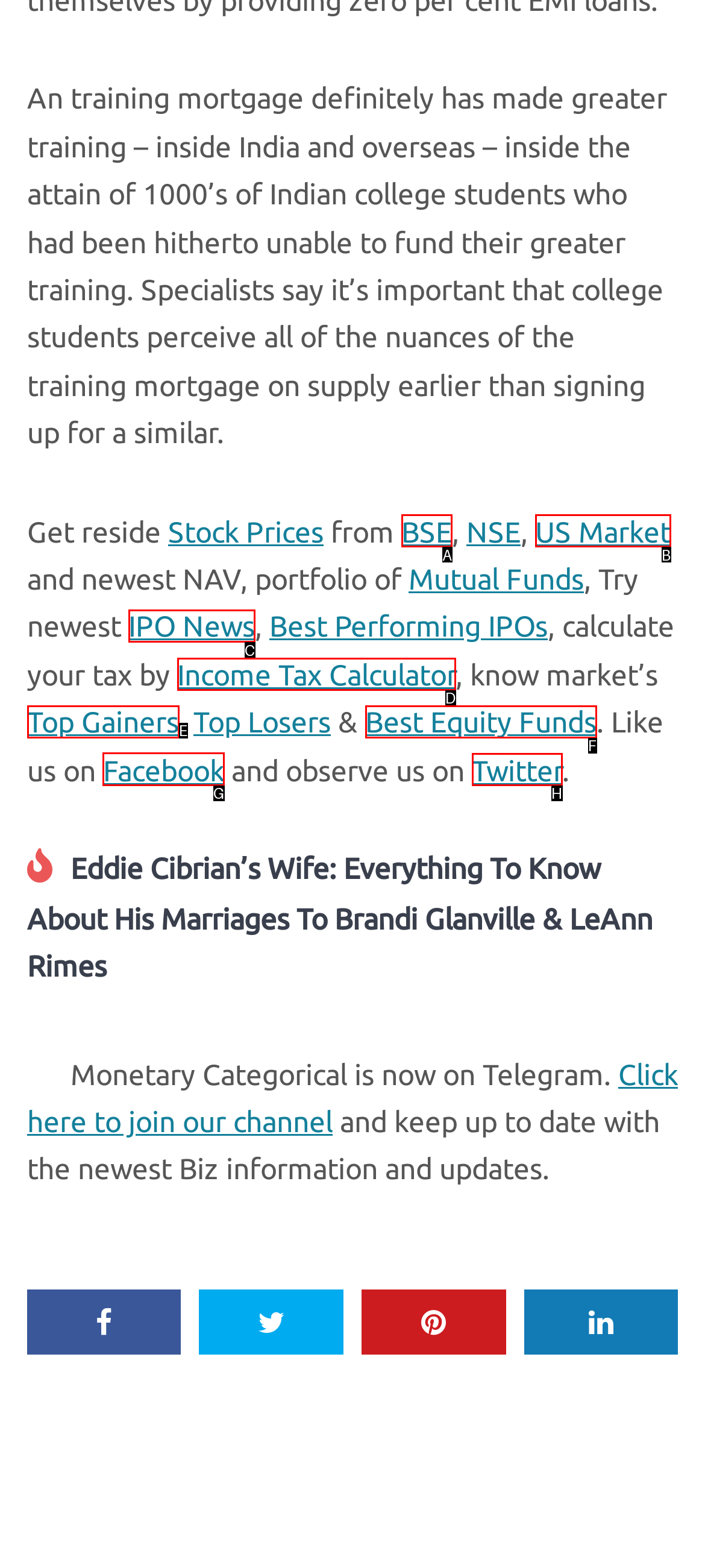Identify the HTML element to click to execute this task: Follow on Facebook Respond with the letter corresponding to the proper option.

G